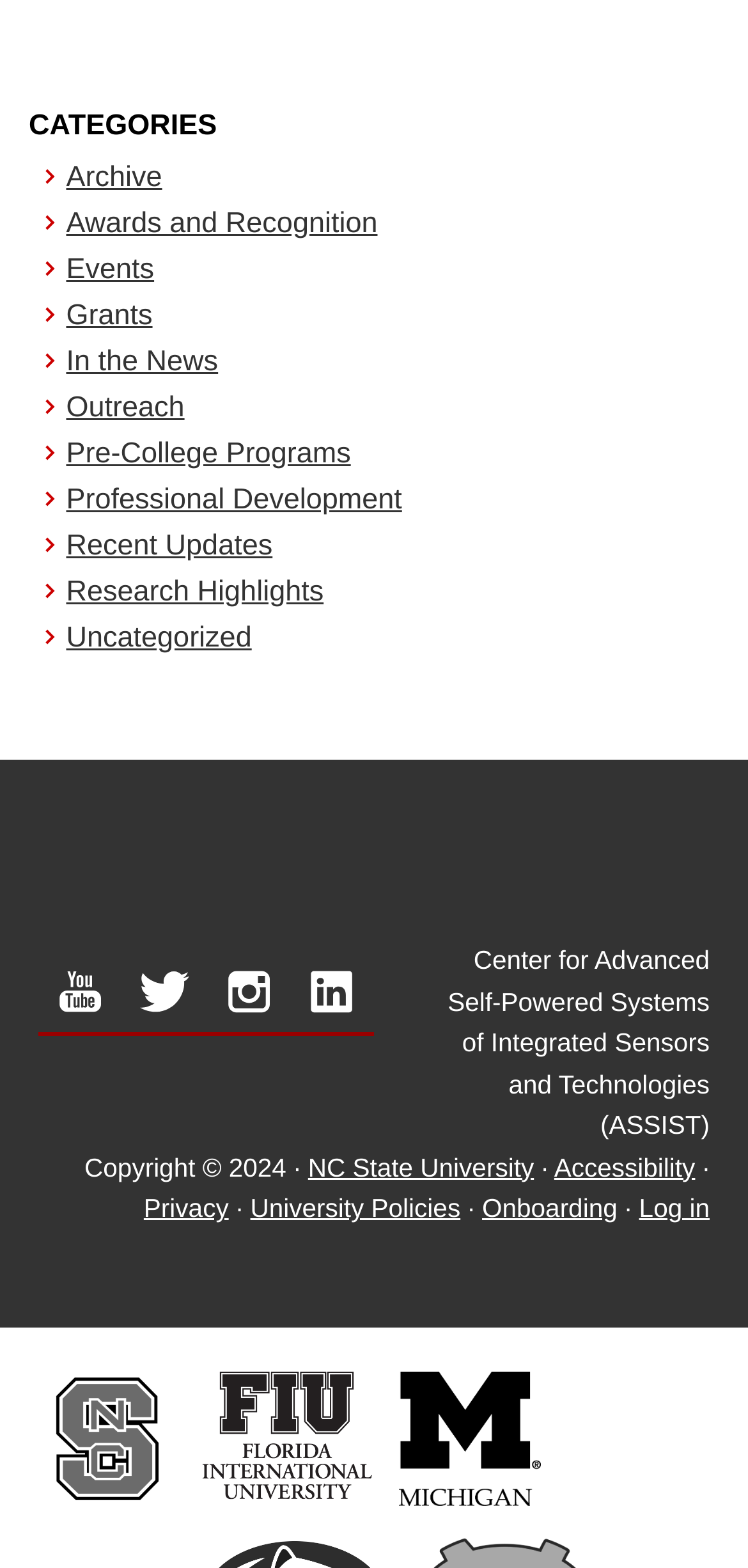Locate the bounding box coordinates of the element that should be clicked to execute the following instruction: "Visit the 'Research Highlights' page".

[0.088, 0.367, 0.433, 0.388]